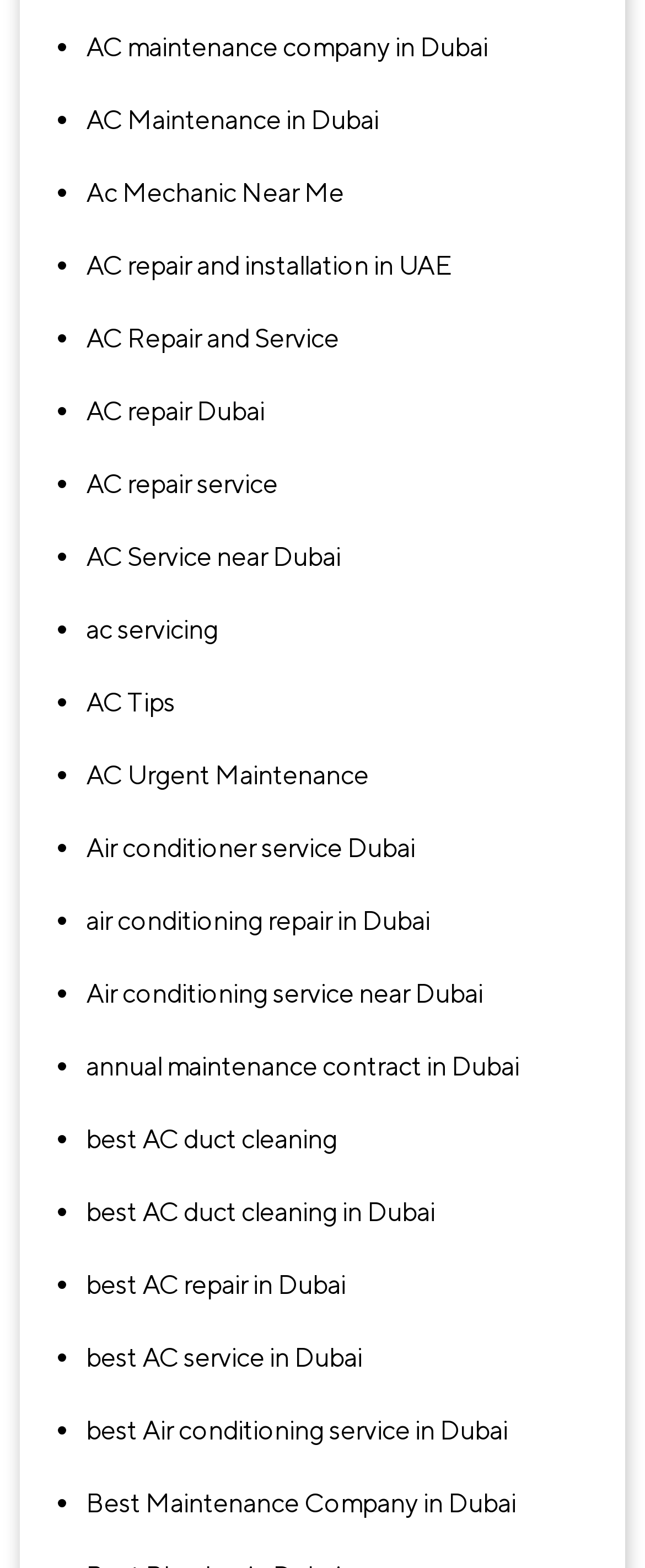Could you locate the bounding box coordinates for the section that should be clicked to accomplish this task: "Visit AC Repair and Service".

[0.133, 0.193, 0.918, 0.24]